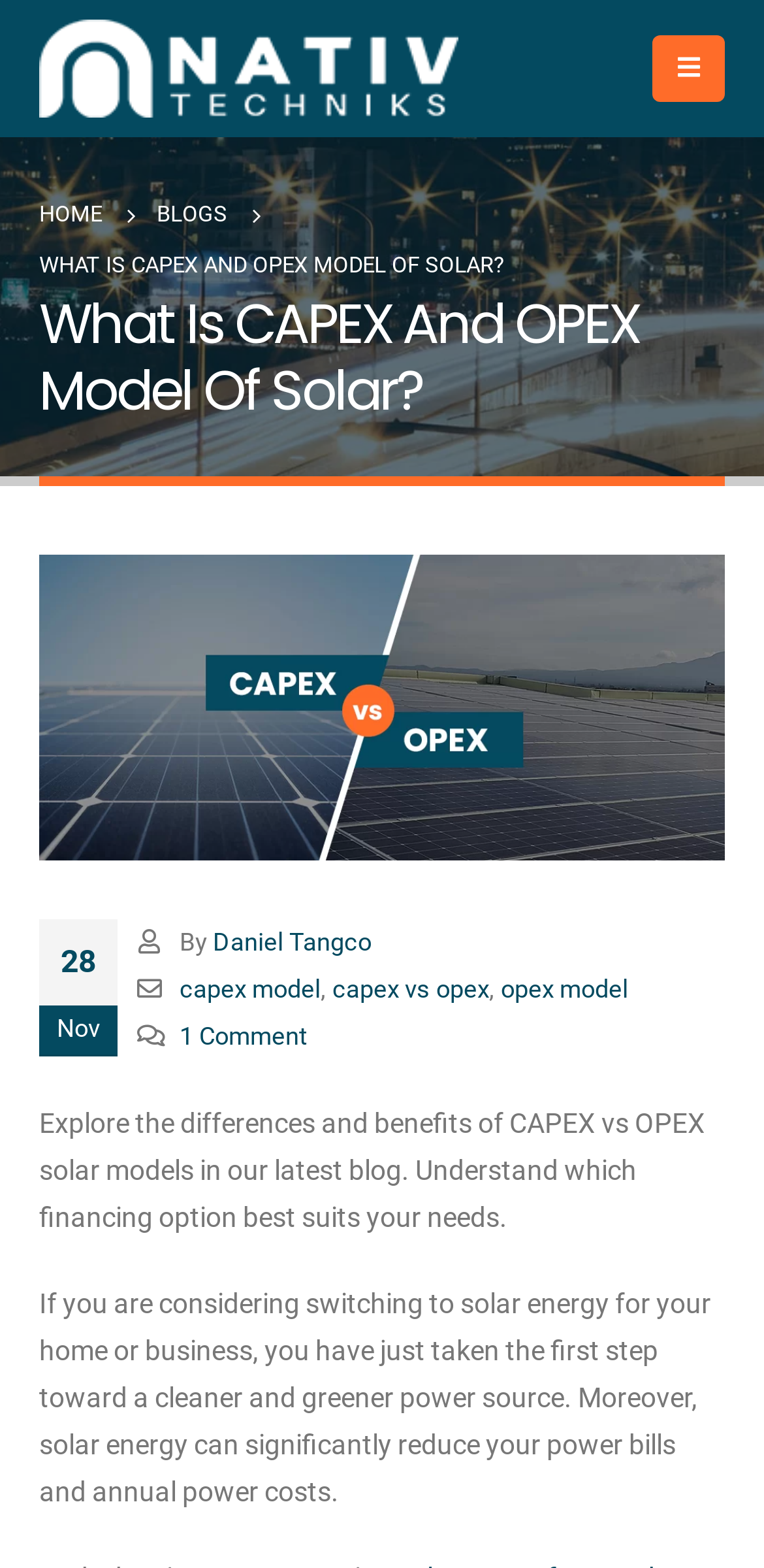Extract the heading text from the webpage.

What Is CAPEX And OPEX Model Of Solar?